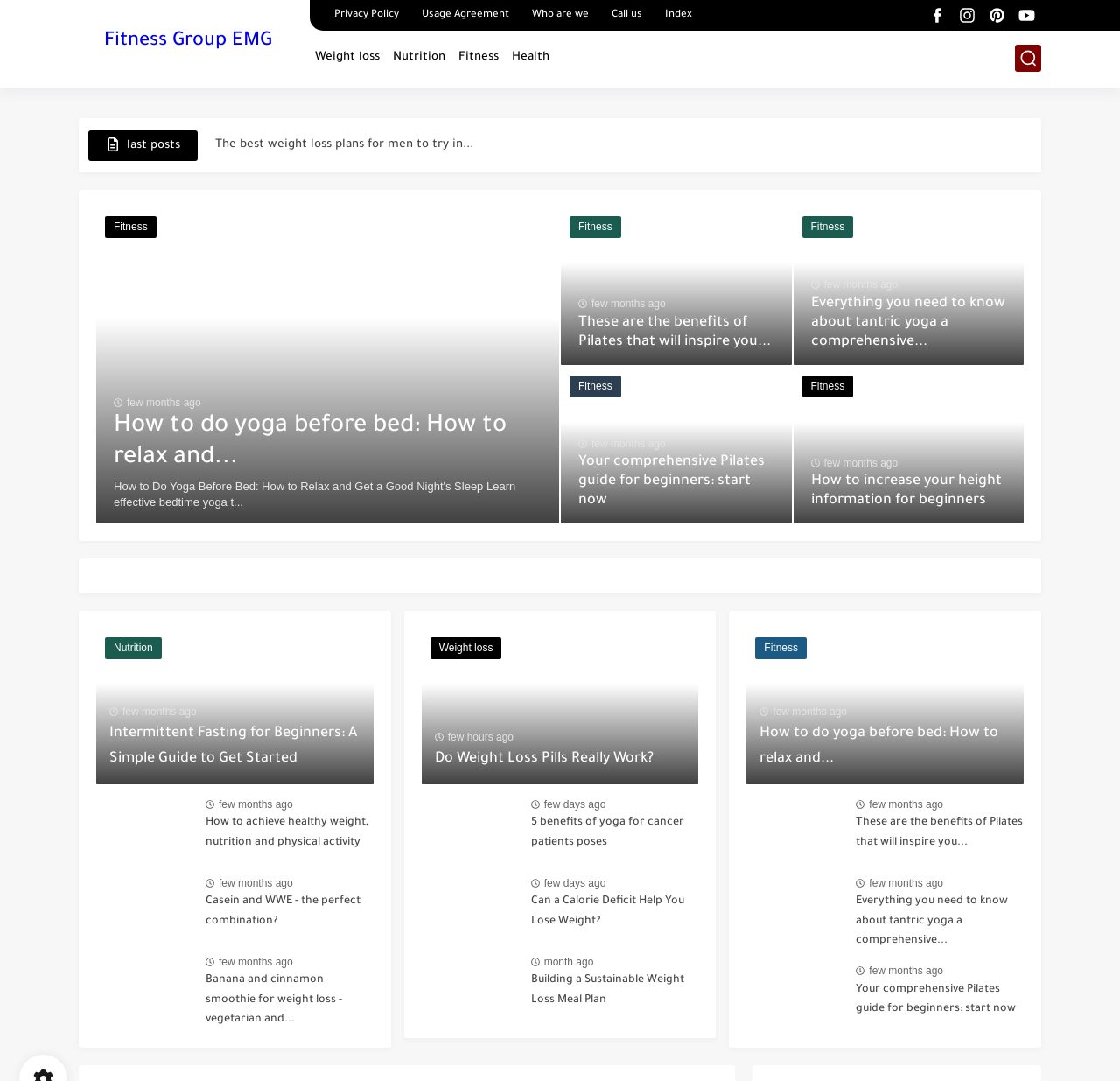Generate a thorough caption that explains the contents of the webpage.

The webpage is about Fitness Group EMG, a premier online hub for sports and nutrition excellence. At the top, there are several links to important pages, including "Privacy Policy", "Usage Agreement", "Who are we", "Call us", and "Index". Next to these links, there are social media links to Facebook, Instagram, Pinterest, and YouTube, each accompanied by an image.

Below these links, there is a large heading "Fitness Group EMG" with a link to the same page. To the right of this heading, there are several links to different categories, including "Weight loss", "Nutrition", "Fitness", and "Health".

On the left side of the page, there is a search bar with a label "search" and a magnifying glass icon. Below the search bar, there is an image and a heading "last posts".

The main content of the page is a list of articles related to fitness and nutrition. Each article has a heading, a link to the article, and sometimes an image. The articles are arranged in a vertical list, with the most recent ones at the top. The topics of the articles include yoga, weight loss, Pilates, and nutrition.

At the bottom of the page, there are more articles related to nutrition, including "Intermittent Fasting for Beginners" and "How to achieve healthy weight, nutrition and physical activity".